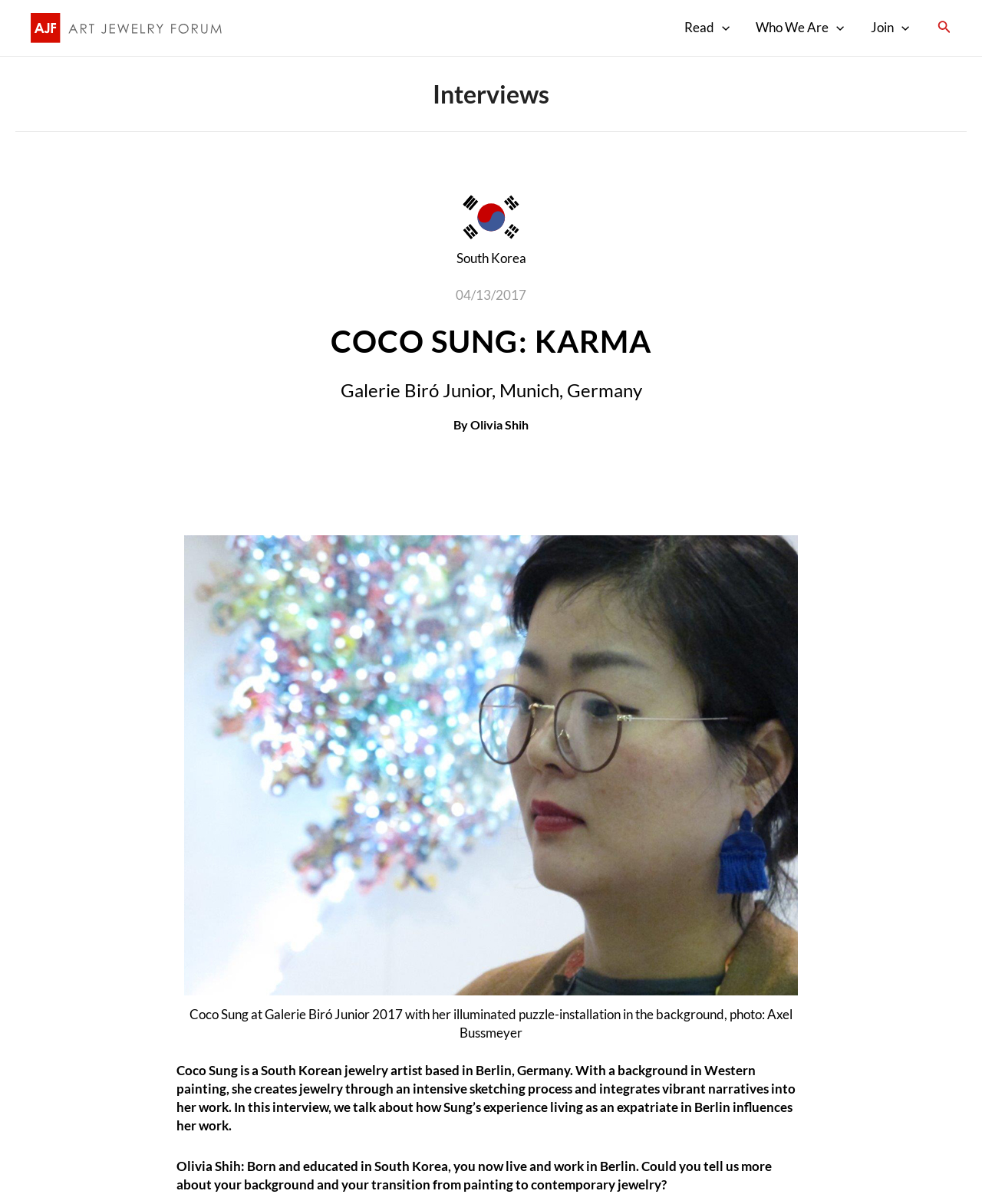Who is the author of the interview?
Please provide a detailed and thorough answer to the question.

The webpage mentions 'By Olivia Shih' as the author of the interview with Coco Sung, which indicates that Olivia Shih is the author.